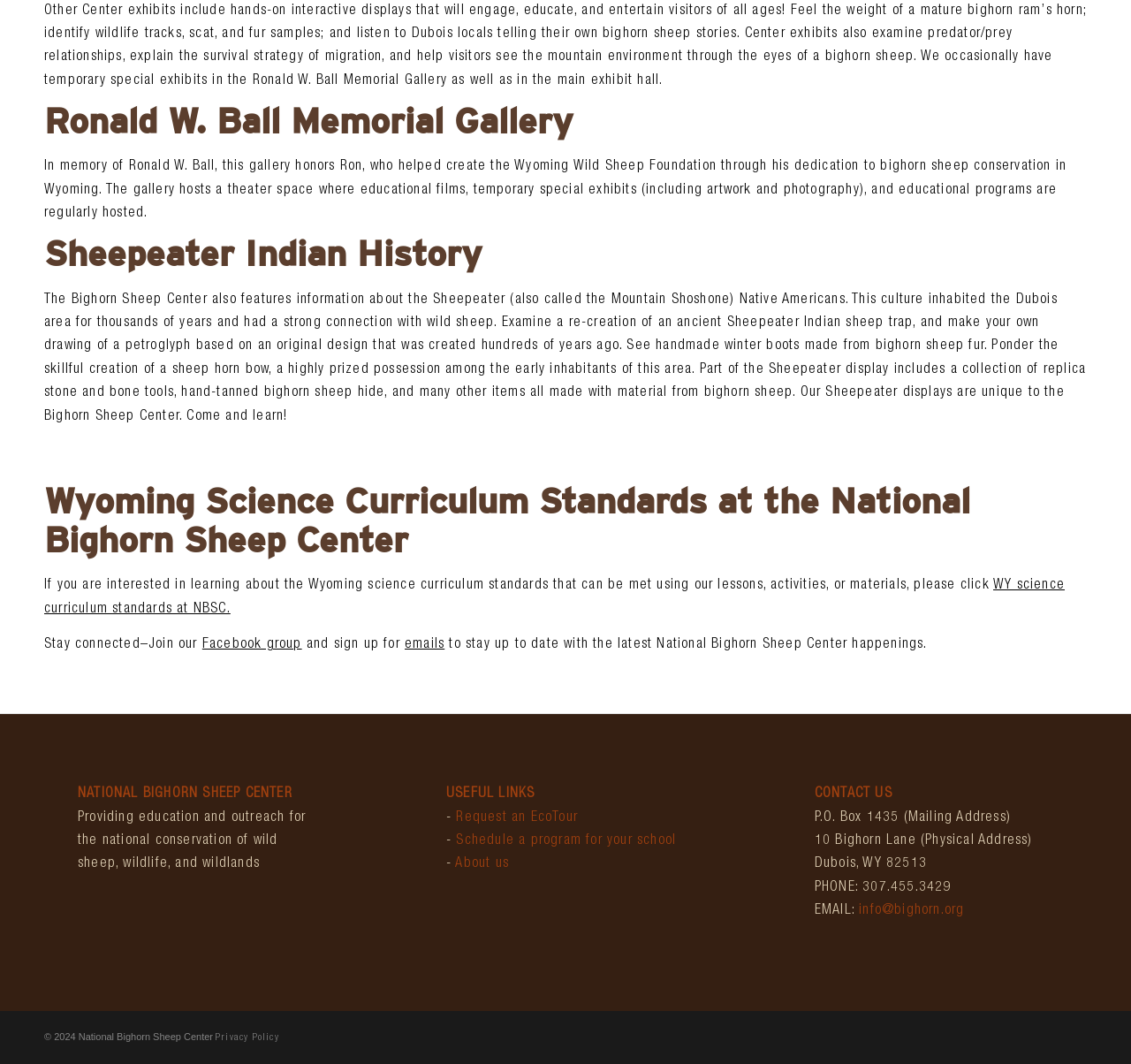Please mark the bounding box coordinates of the area that should be clicked to carry out the instruction: "Join the Facebook group".

[0.179, 0.599, 0.267, 0.613]